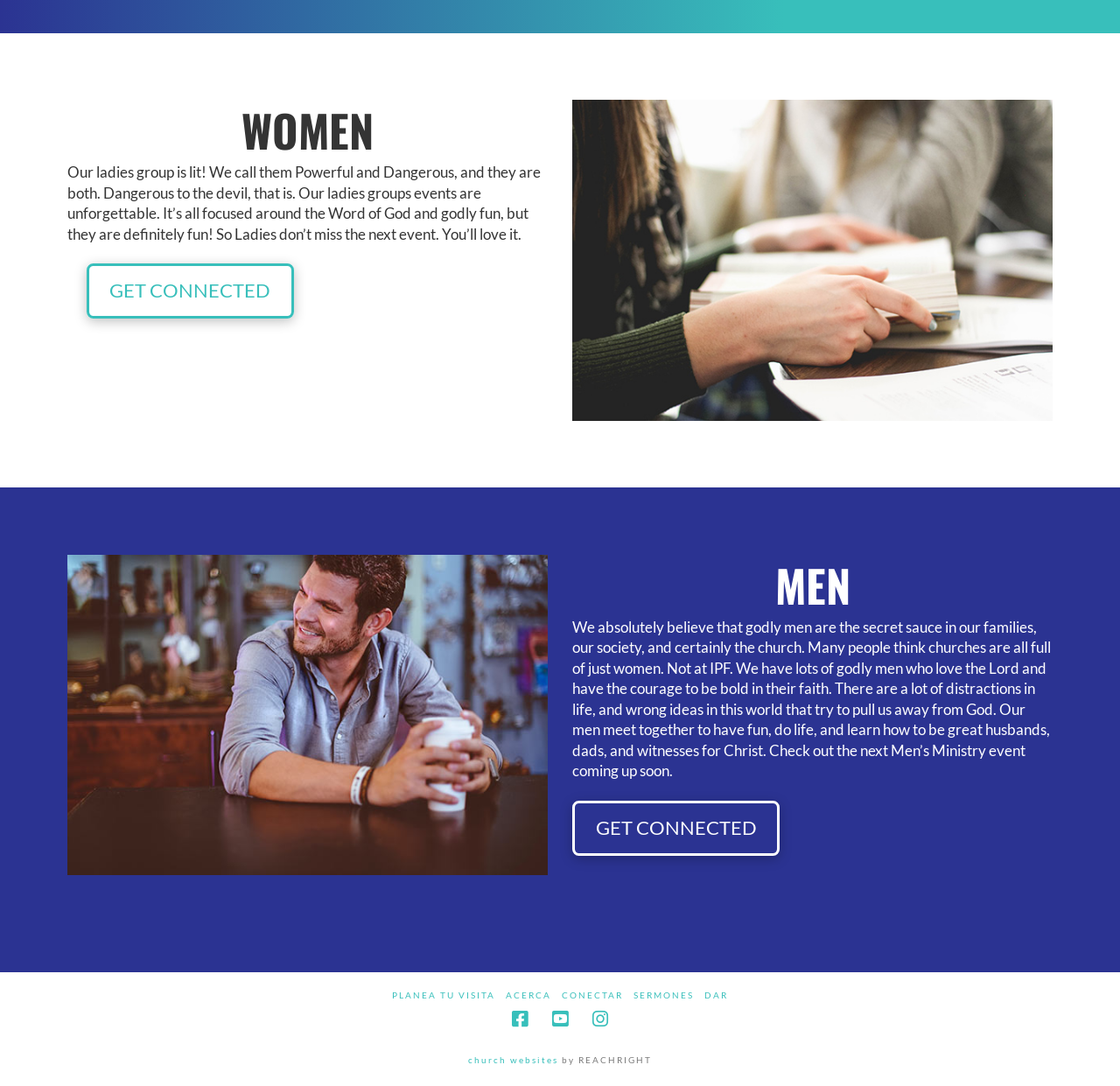Determine the bounding box coordinates for the UI element described. Format the coordinates as (top-left x, top-left y, bottom-right x, bottom-right y) and ensure all values are between 0 and 1. Element description: church websites

[0.418, 0.971, 0.498, 0.98]